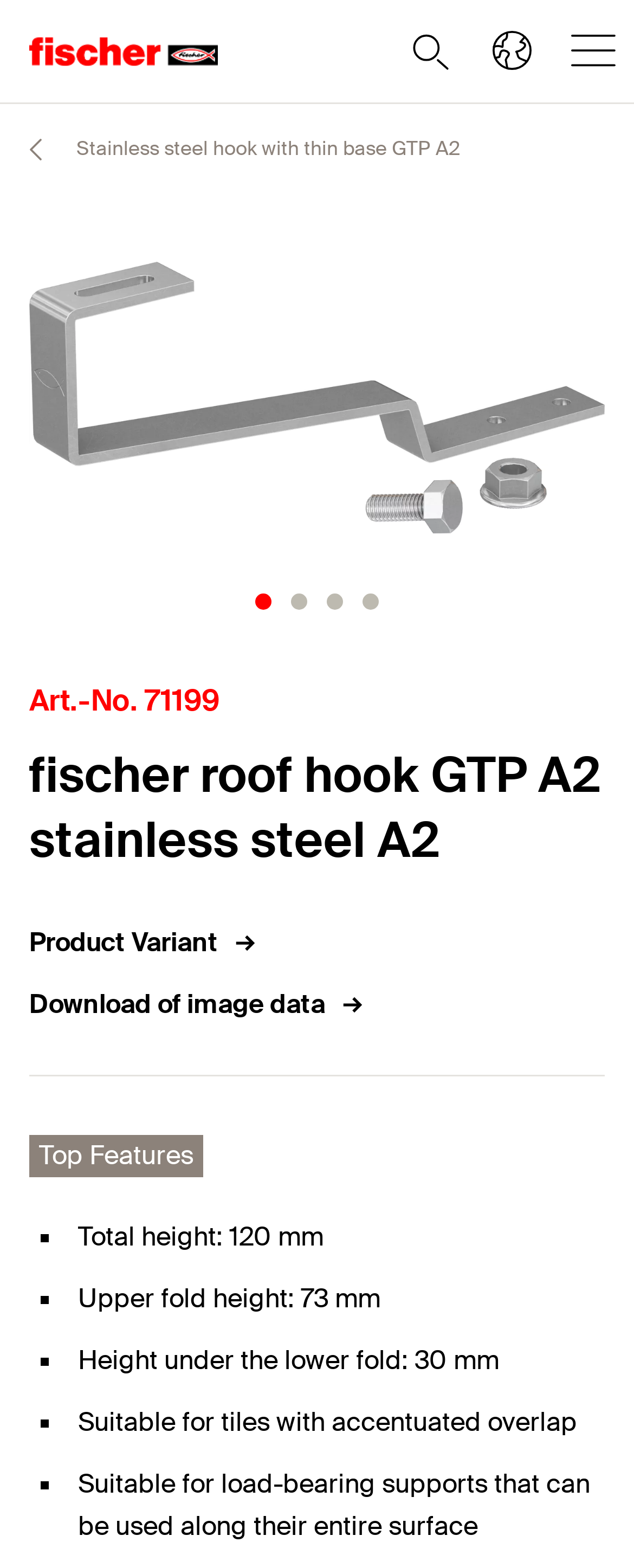Indicate the bounding box coordinates of the element that needs to be clicked to satisfy the following instruction: "view menus". The coordinates should be four float numbers between 0 and 1, i.e., [left, top, right, bottom].

None